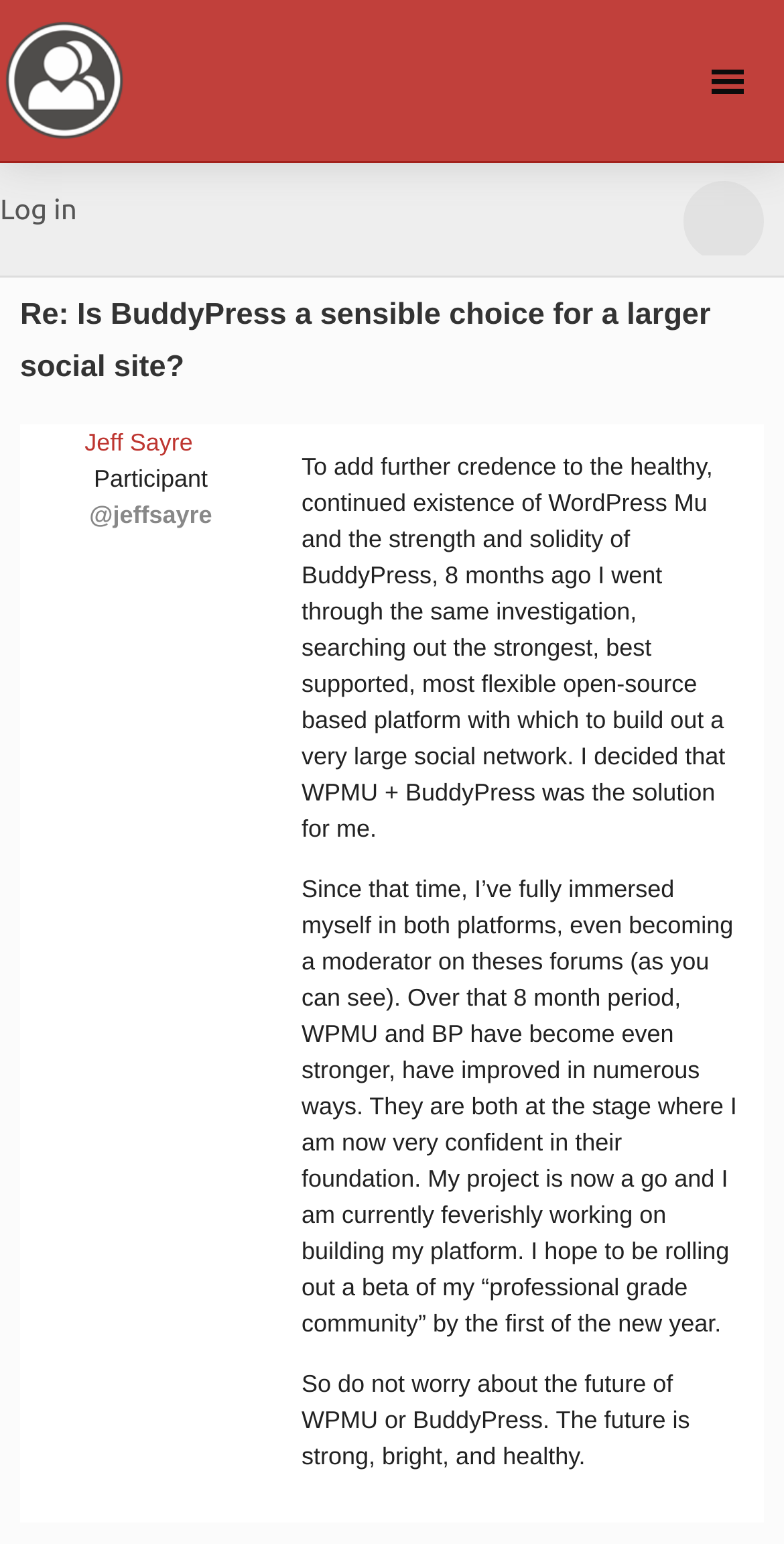Locate the bounding box for the described UI element: "Anonymous". Ensure the coordinates are four float numbers between 0 and 1, formatted as [left, top, right, bottom].

[0.867, 0.106, 1.0, 0.165]